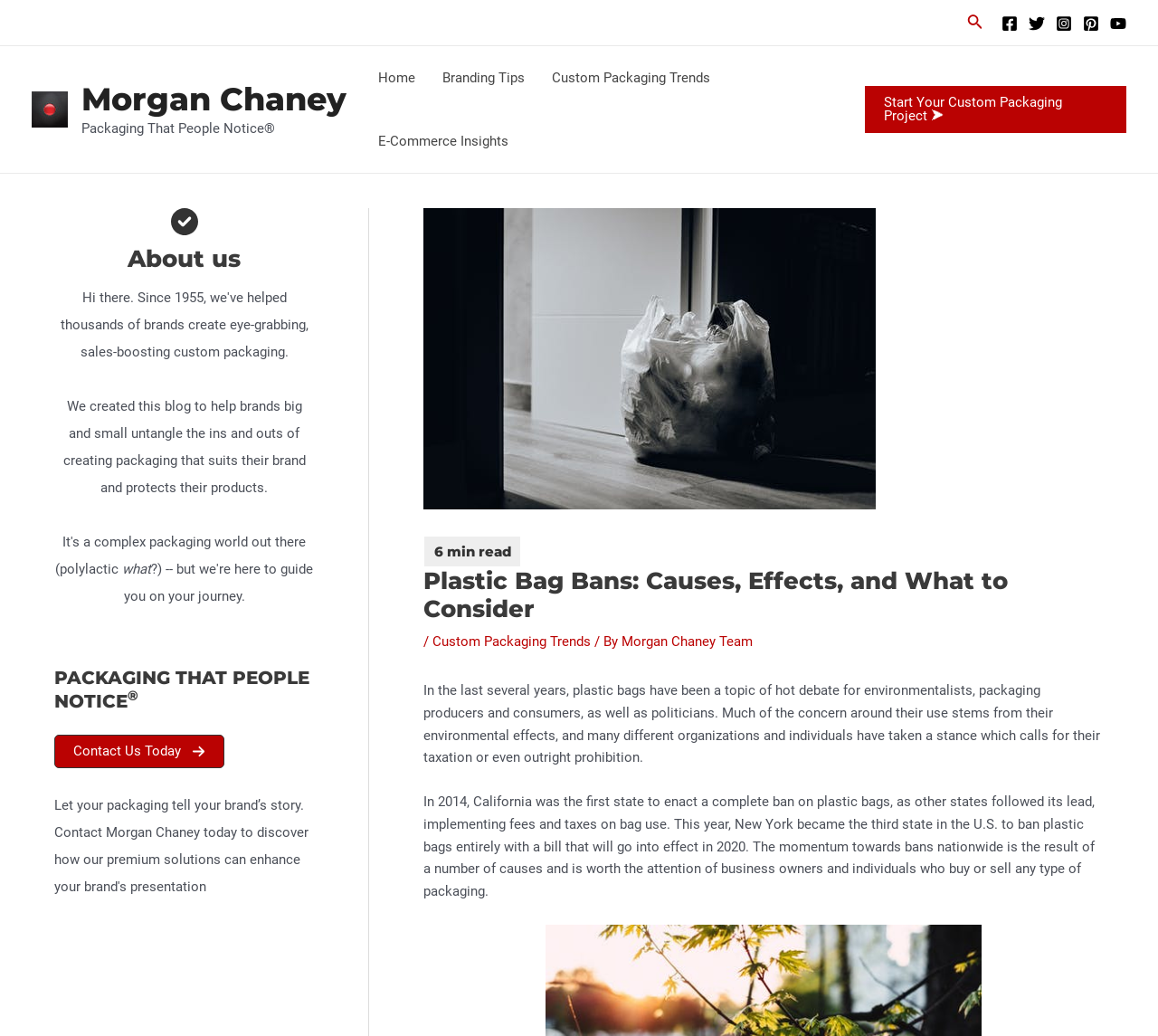What is the effect of plastic bags on the environment?
Answer with a single word or phrase by referring to the visual content.

Environmental effects